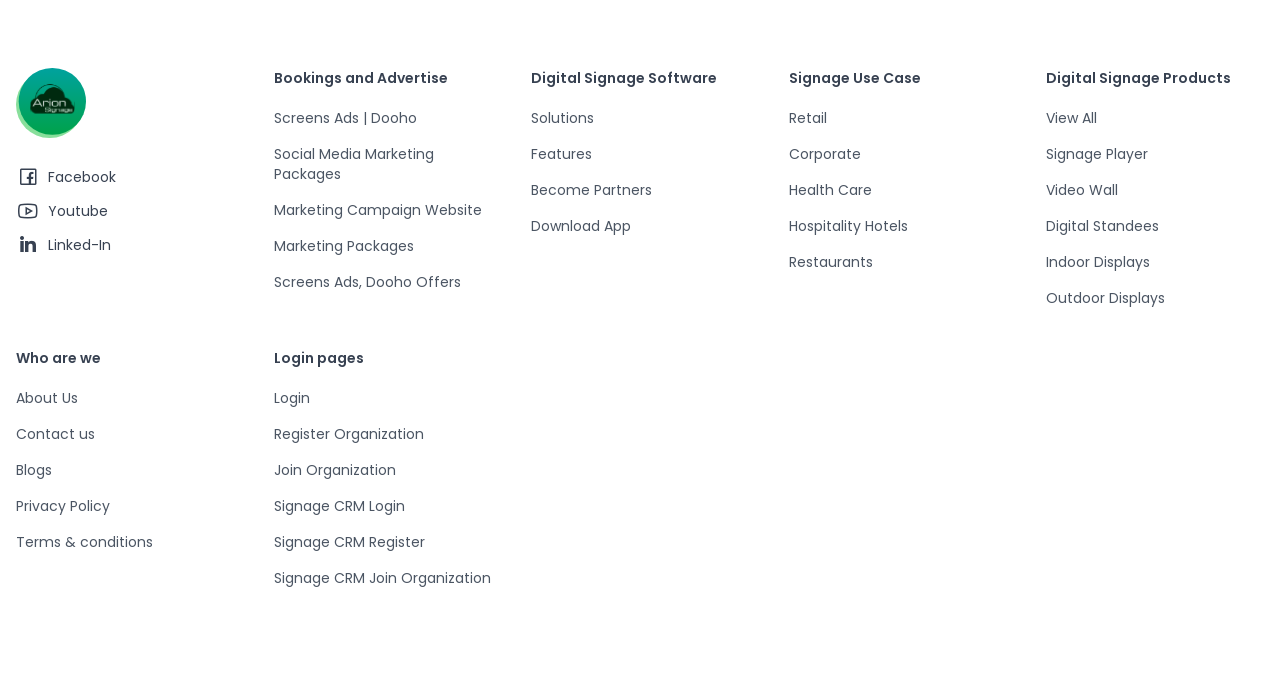Answer the question with a single word or phrase: 
What is the purpose of the 'Screens Ads | Dooho' link?

Bookings and Advertise